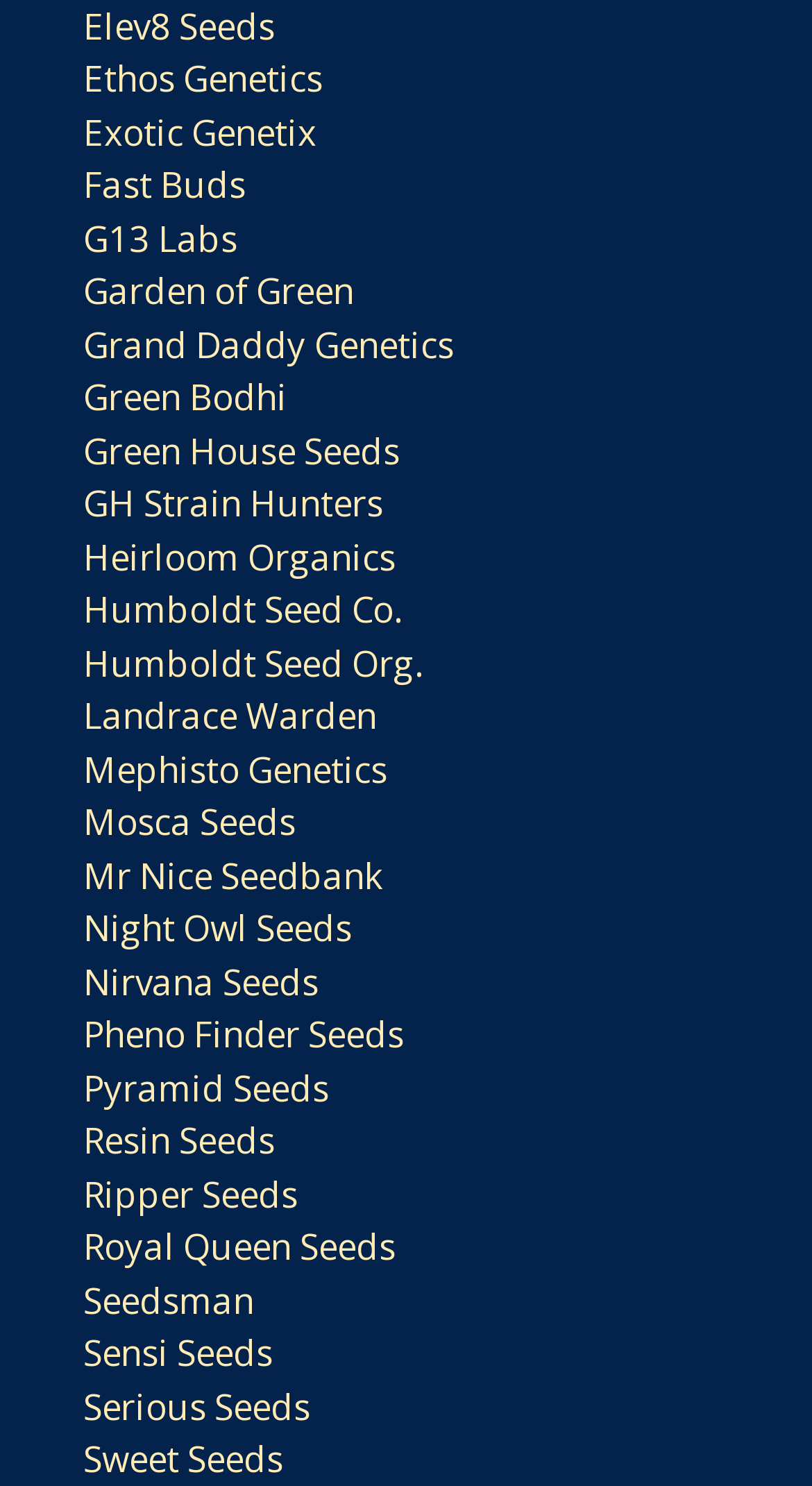Identify the bounding box coordinates for the UI element described as follows: Humboldt Seed Co.. Use the format (top-left x, top-left y, bottom-right x, bottom-right y) and ensure all values are floating point numbers between 0 and 1.

[0.103, 0.394, 0.495, 0.426]